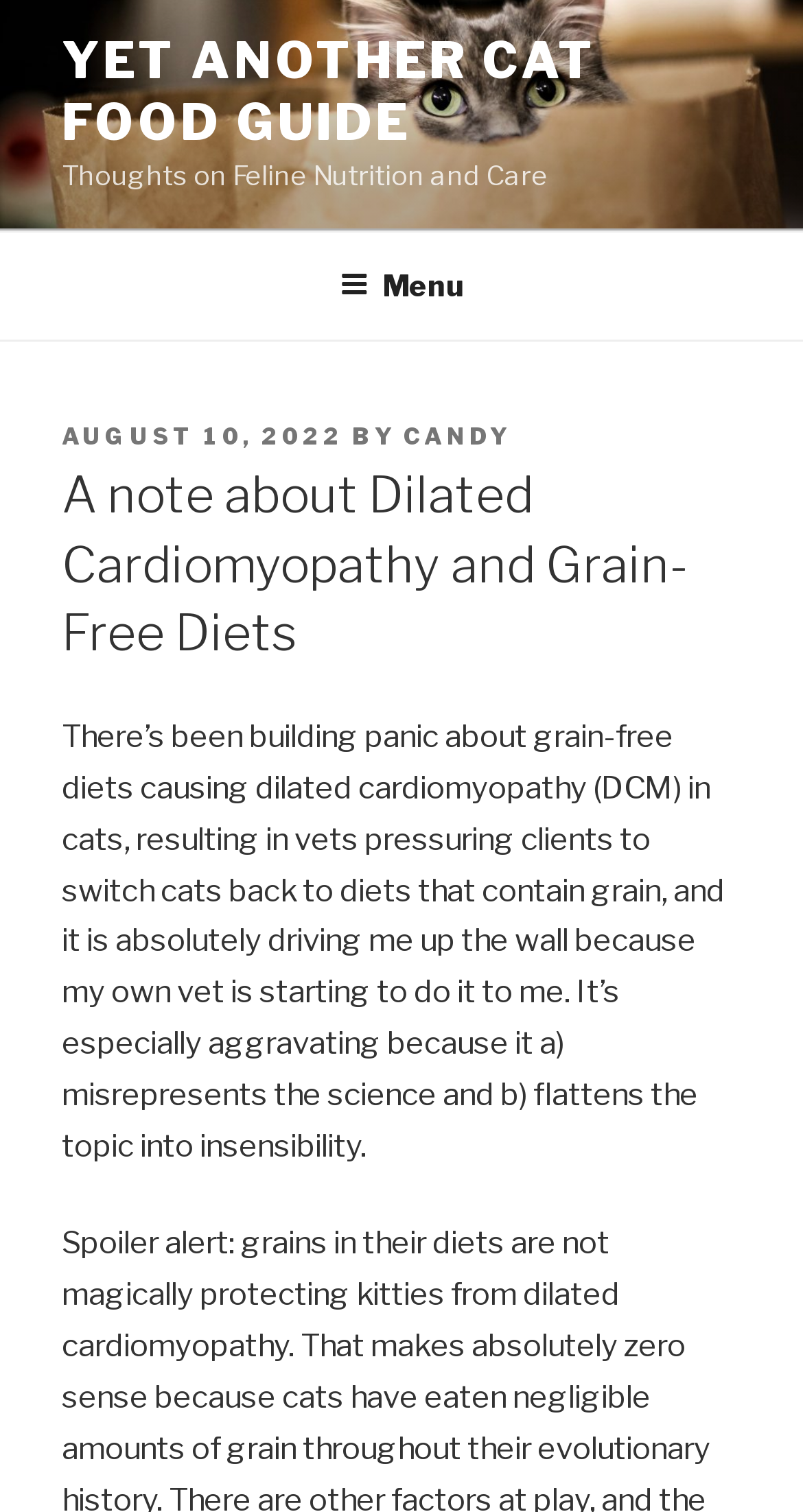What is the date of the blog post?
Using the image, answer in one word or phrase.

AUGUST 10, 2022